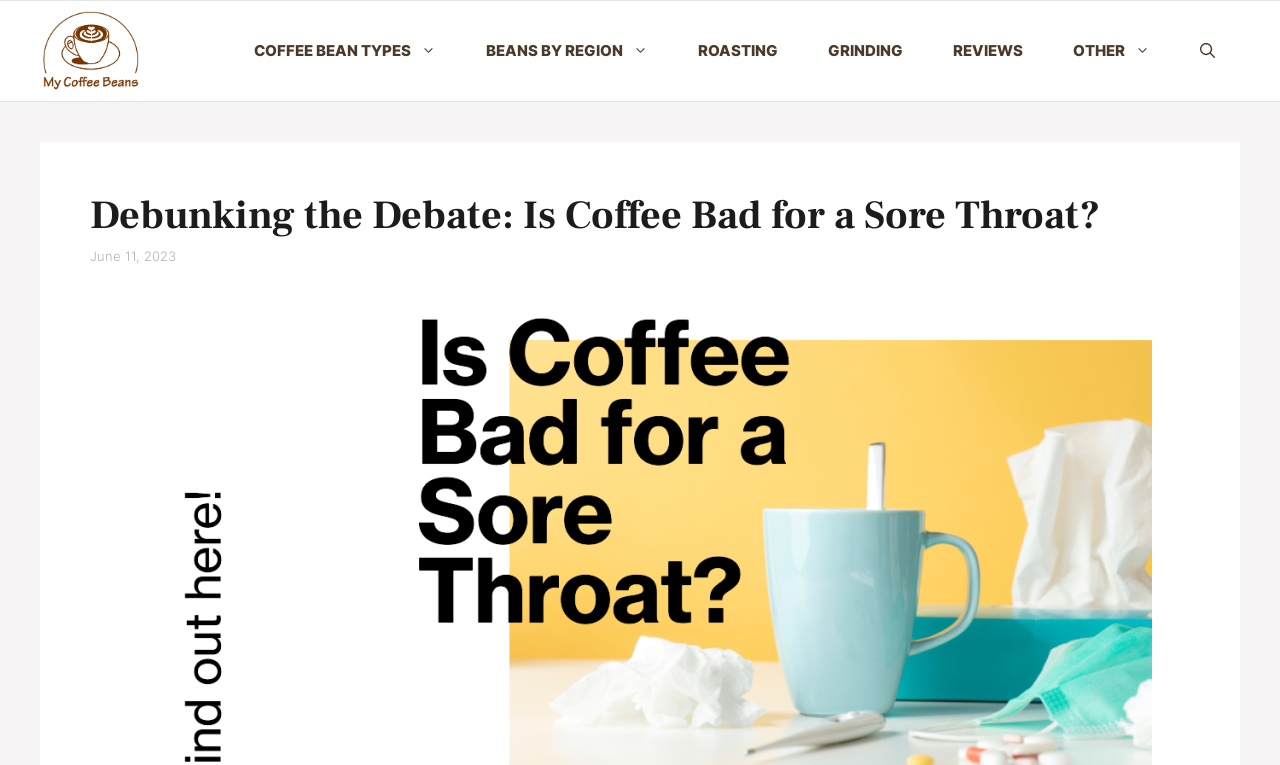Bounding box coordinates are specified in the format (top-left x, top-left y, bottom-right x, bottom-right y). All values are floating point numbers bounded between 0 and 1. Please provide the bounding box coordinate of the region this sentence describes: alt="EPB&B Insurance – Portland, Oregon"

None